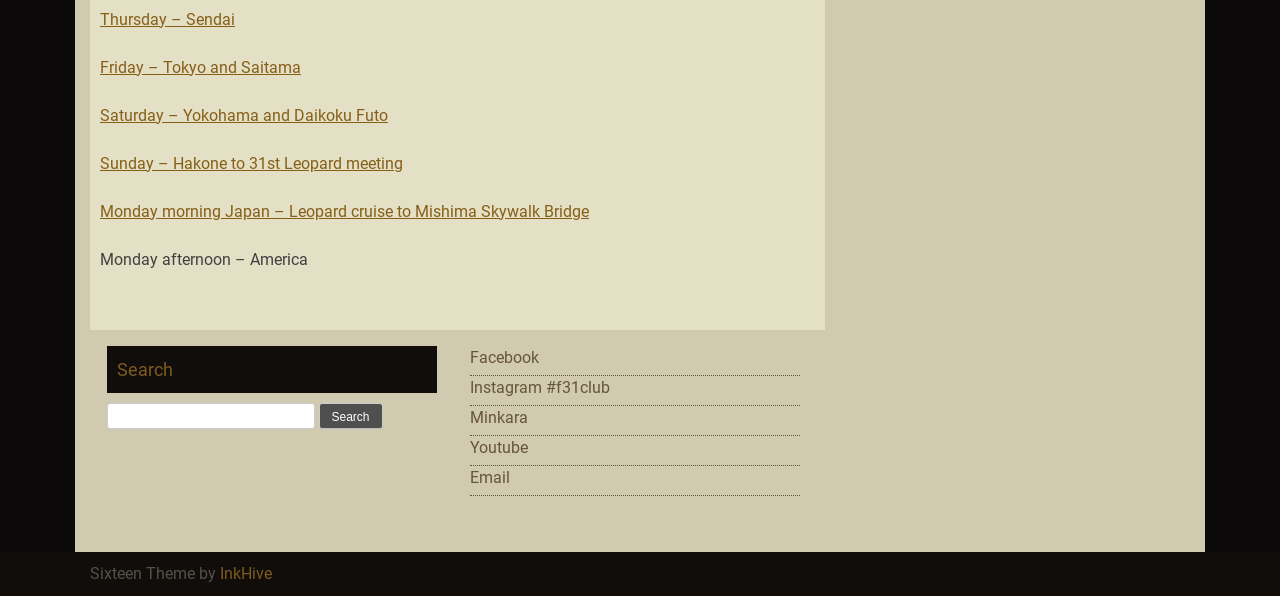Given the following UI element description: "parent_node: Search for: name="s"", find the bounding box coordinates in the webpage screenshot.

[0.083, 0.677, 0.246, 0.72]